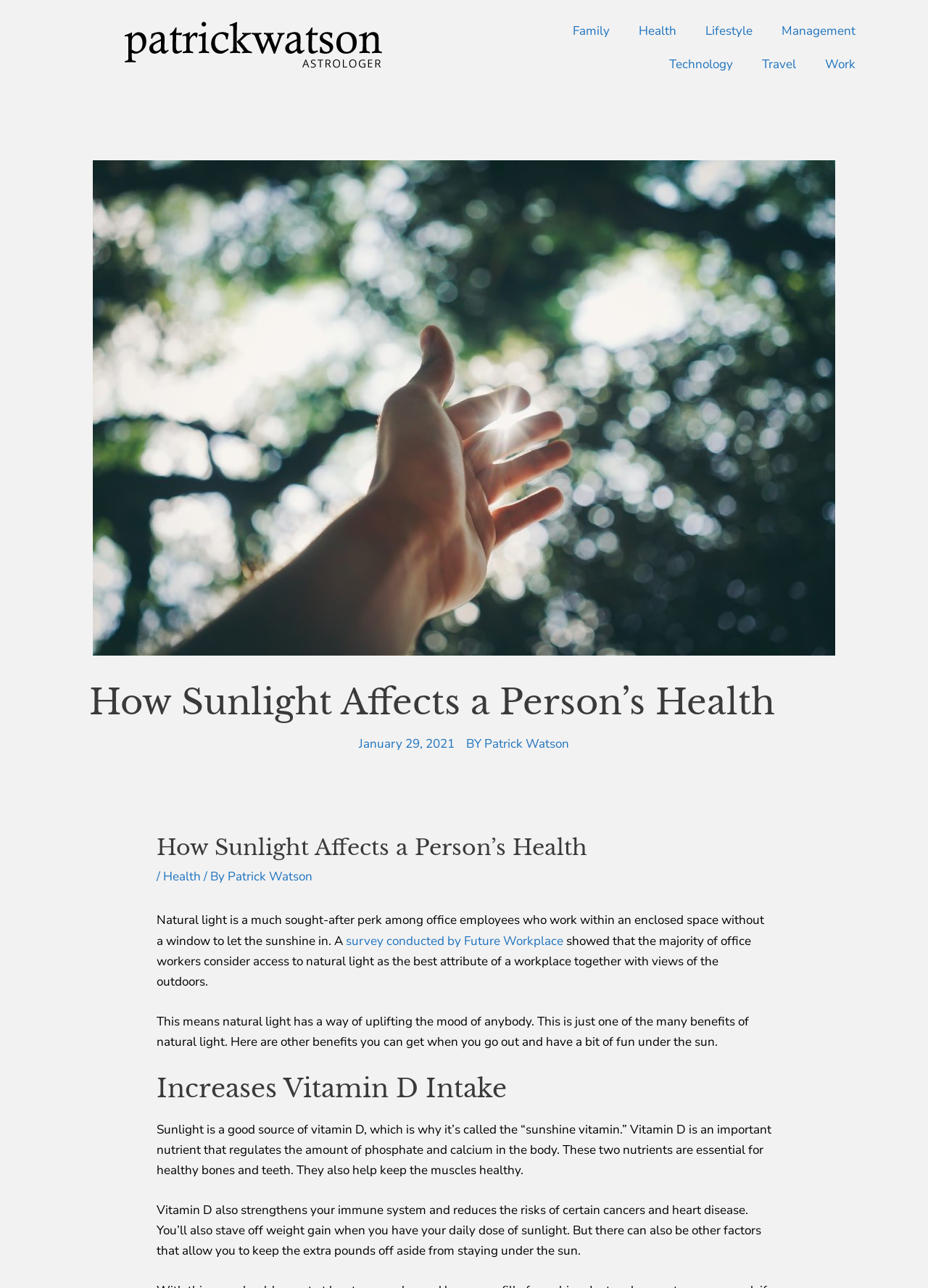Please determine the bounding box coordinates of the element to click in order to execute the following instruction: "Read the article posted on 'January 29, 2021'". The coordinates should be four float numbers between 0 and 1, specified as [left, top, right, bottom].

[0.387, 0.57, 0.49, 0.586]